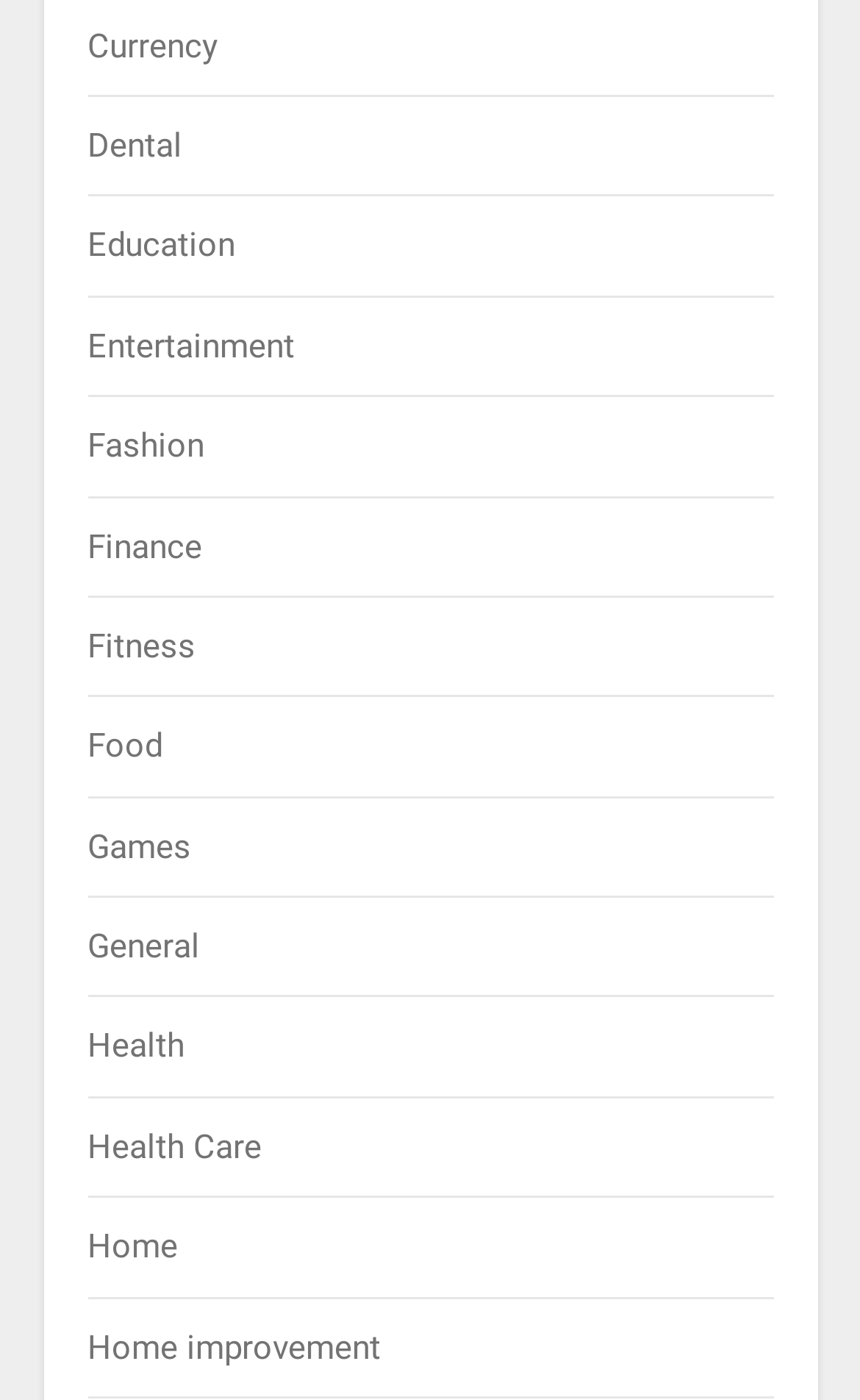Are the categories arranged alphabetically?
Look at the webpage screenshot and answer the question with a detailed explanation.

By analyzing the webpage, I can see that the categories are arranged in alphabetical order. For example, 'Currency' comes before 'Dental', 'Dental' comes before 'Education', and so on. This pattern continues throughout the webpage, indicating that the categories are arranged alphabetically.